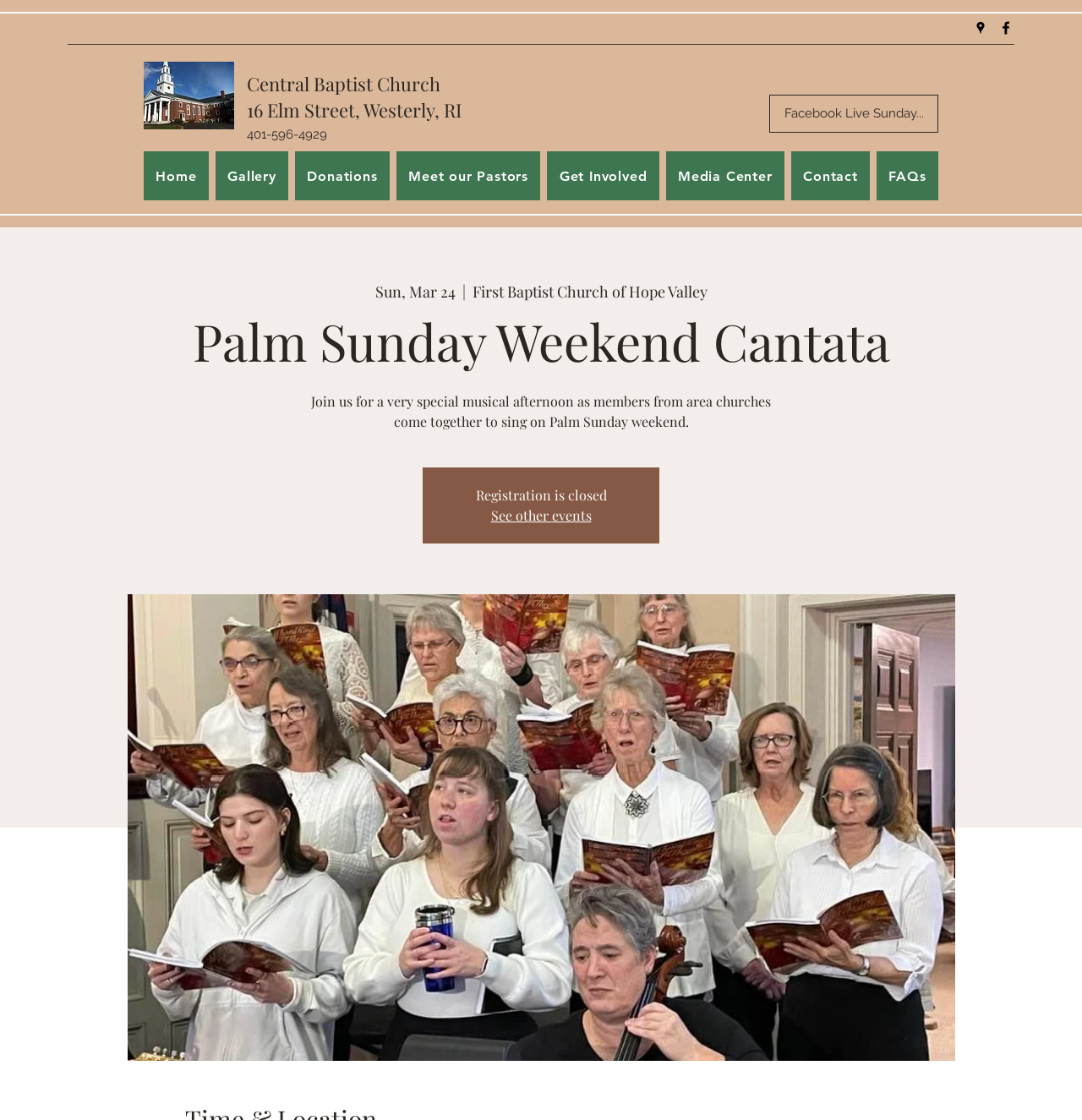Is registration open for the event?
Using the information from the image, give a concise answer in one word or a short phrase.

No